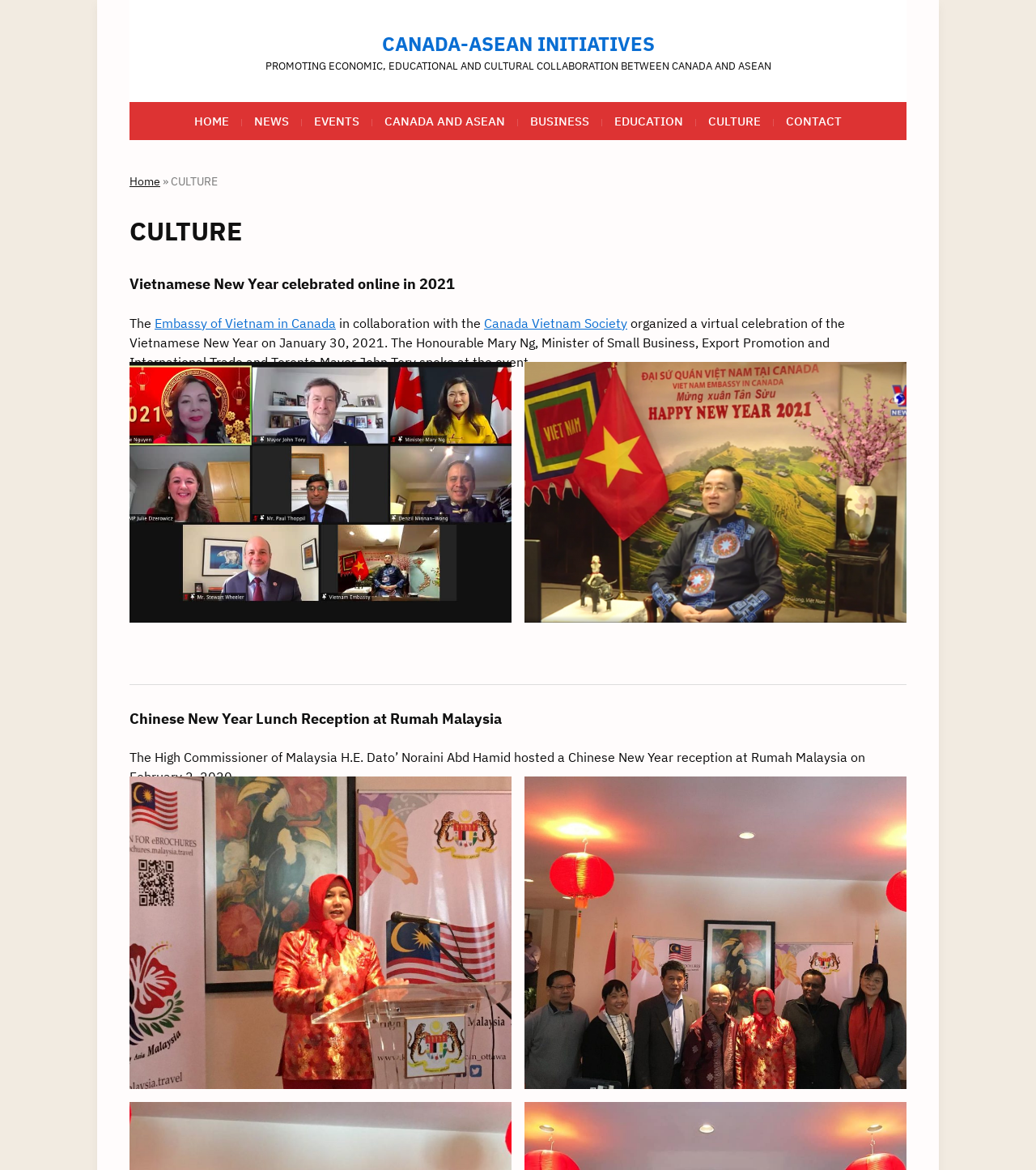Specify the bounding box coordinates of the element's area that should be clicked to execute the given instruction: "Click on the 'Canada Vietnam Society' link". The coordinates should be four float numbers between 0 and 1, i.e., [left, top, right, bottom].

[0.467, 0.269, 0.605, 0.283]